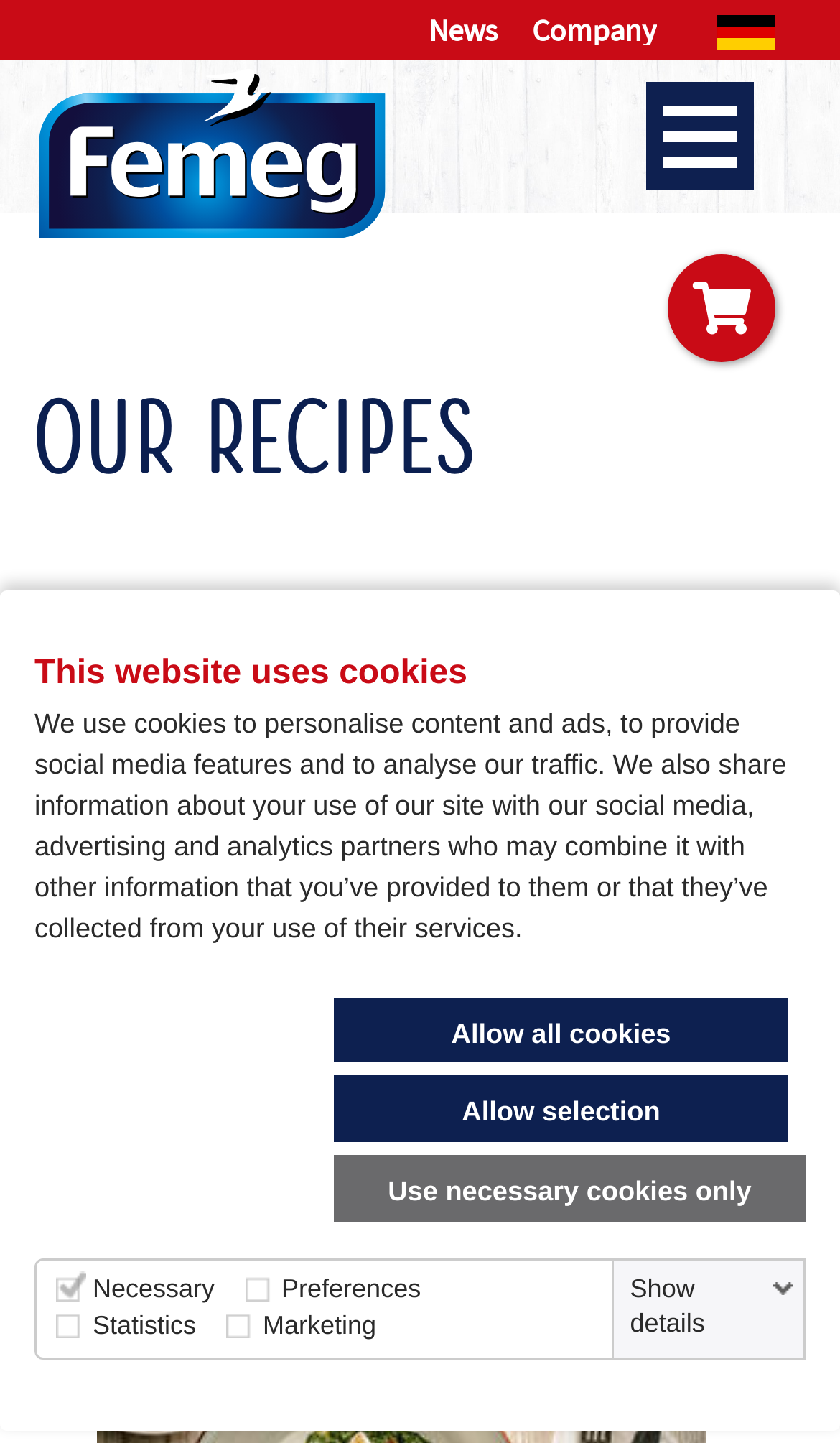Identify the bounding box coordinates necessary to click and complete the given instruction: "Click the 'home page' link".

[0.038, 0.042, 0.468, 0.171]